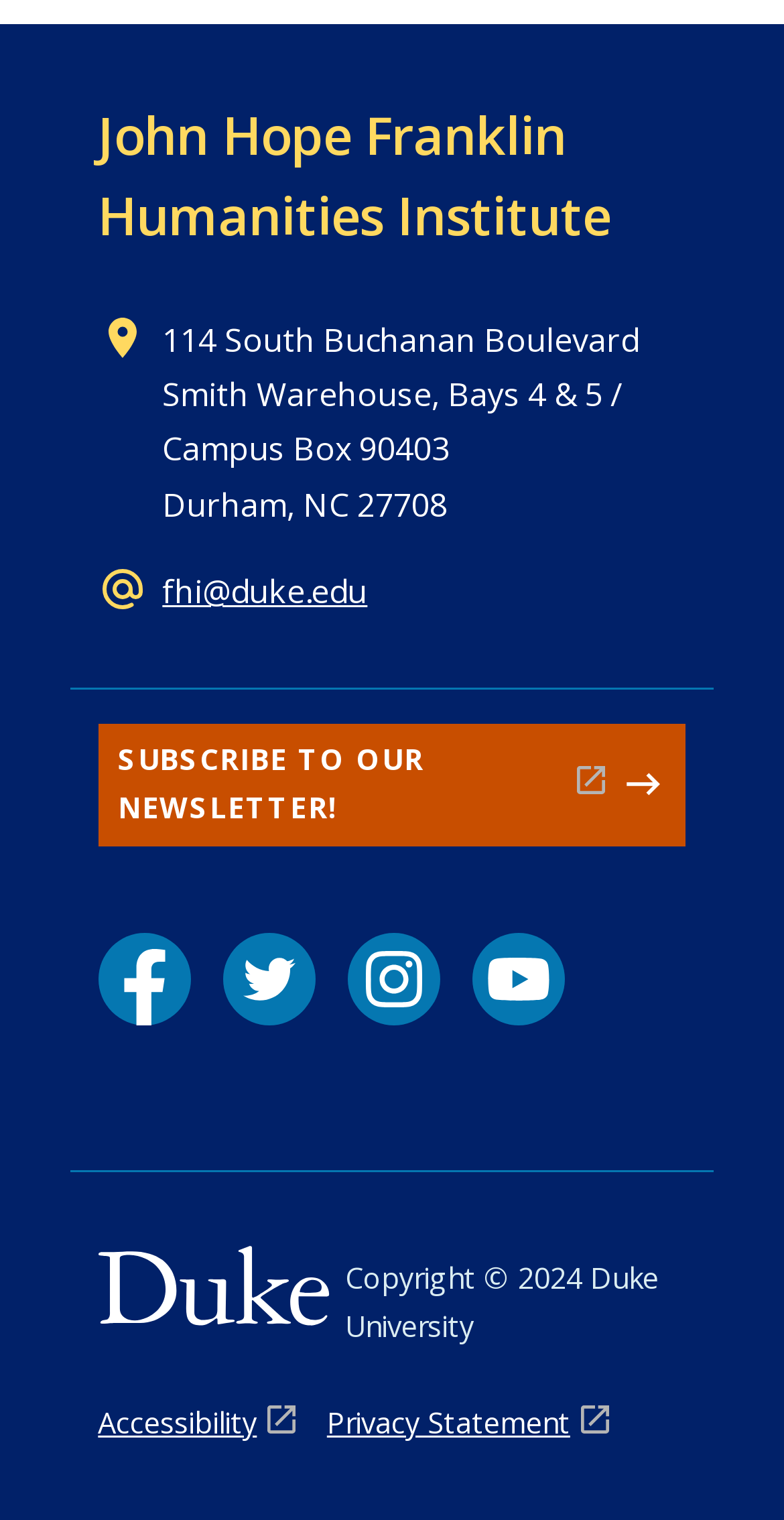What is the name of the institute?
Please use the image to deliver a detailed and complete answer.

The name of the institute can be found in the heading element at the top of the page, which contains the text 'John Hope Franklin Humanities Institute'.